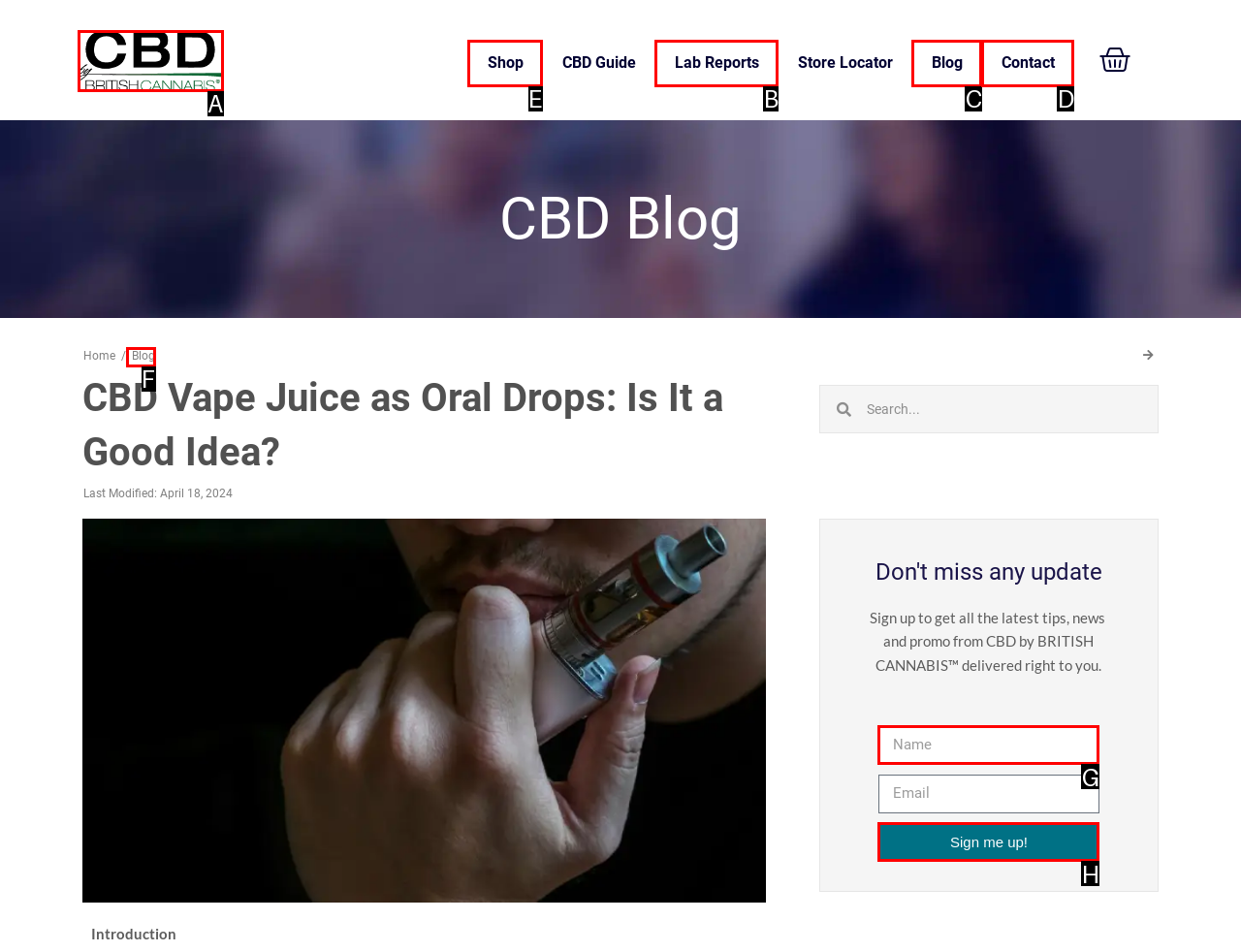Identify the correct HTML element to click for the task: Click the 'Shop' link. Provide the letter of your choice.

E